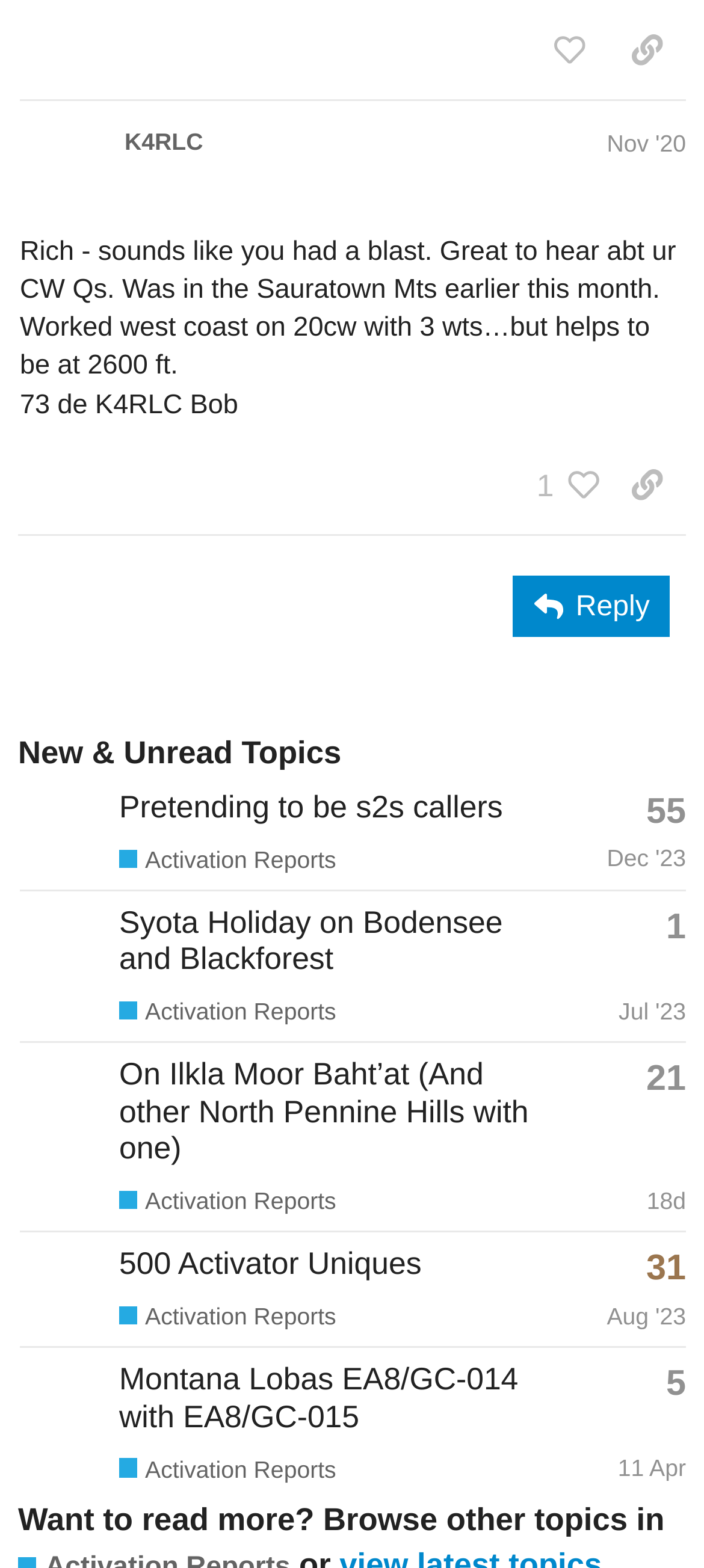How many posts are in this topic?
Please provide a comprehensive answer based on the details in the screenshot.

I counted the number of gridcell elements inside the table element with the heading 'New & Unread Topics', and found 5 rows, each representing a post.